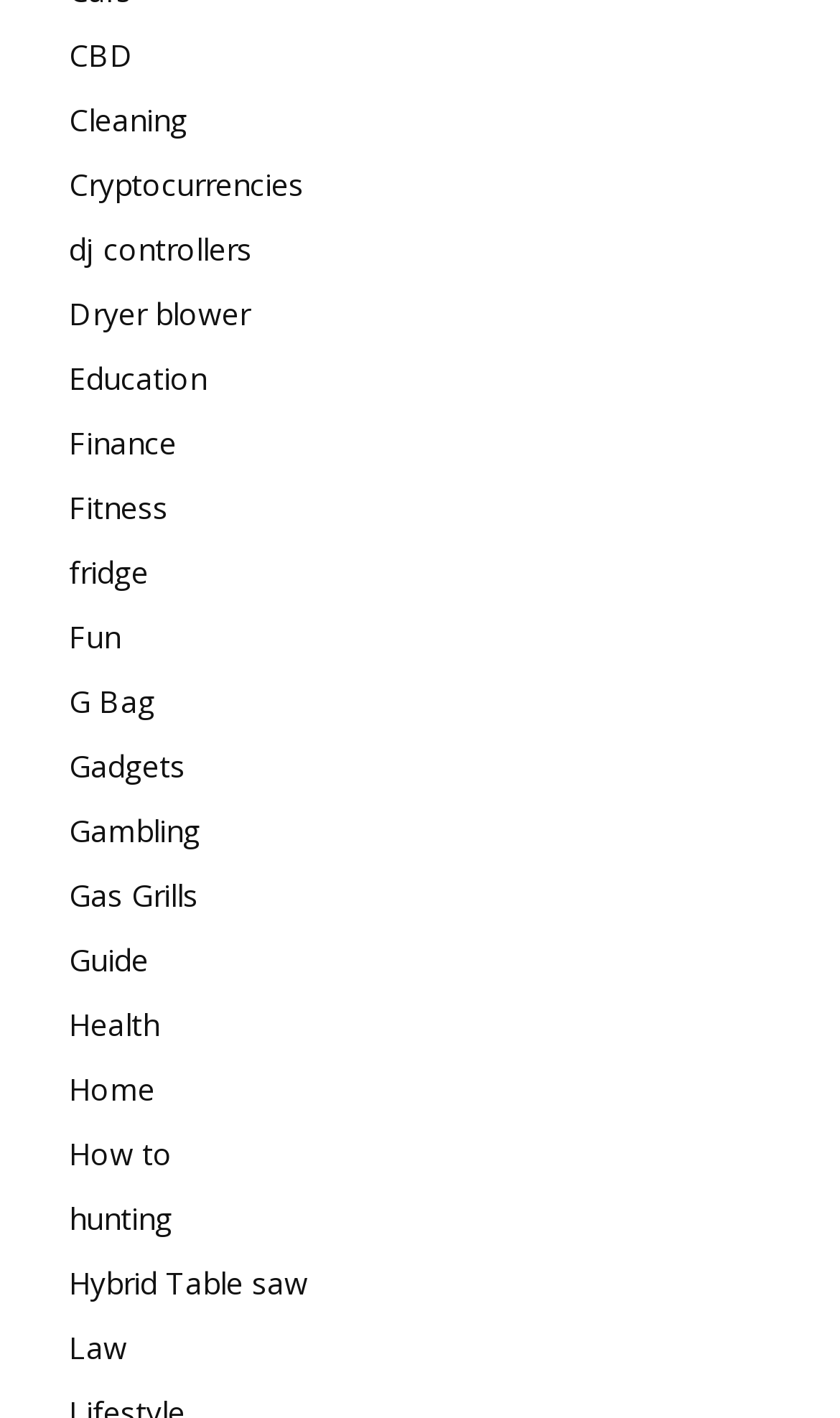What is the category of the link with the text 'Hybrid Table saw'? From the image, respond with a single word or brief phrase.

Gadgets